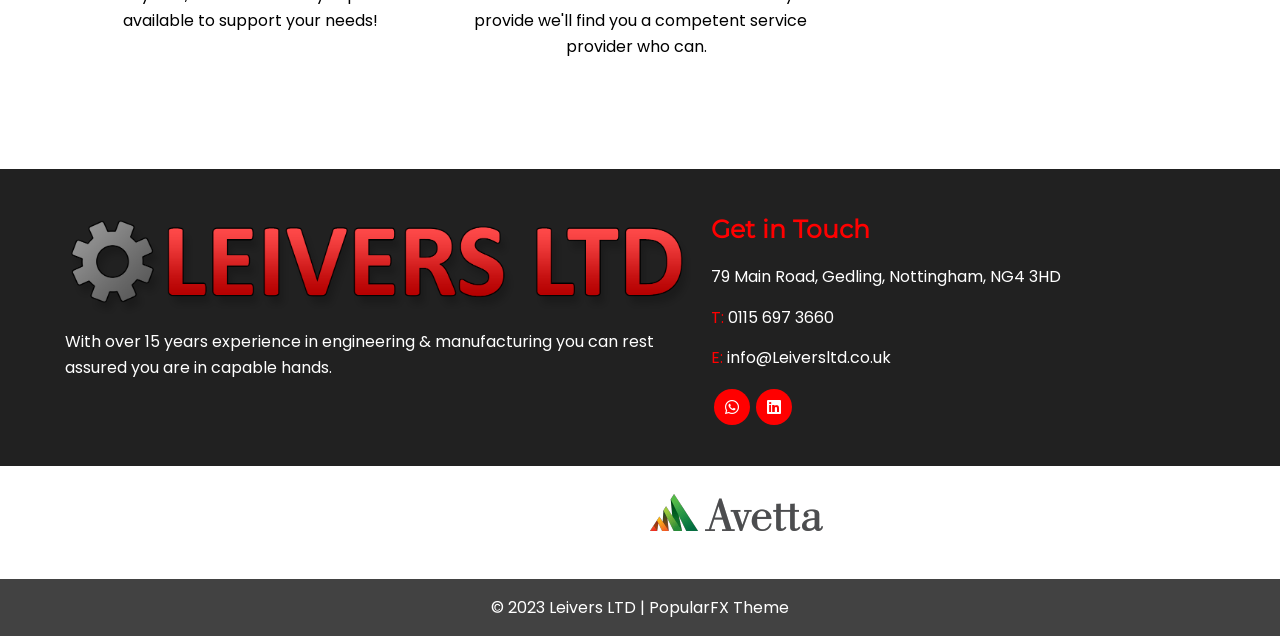Give a one-word or short phrase answer to this question: 
What is the company's phone number?

0115 697 3660